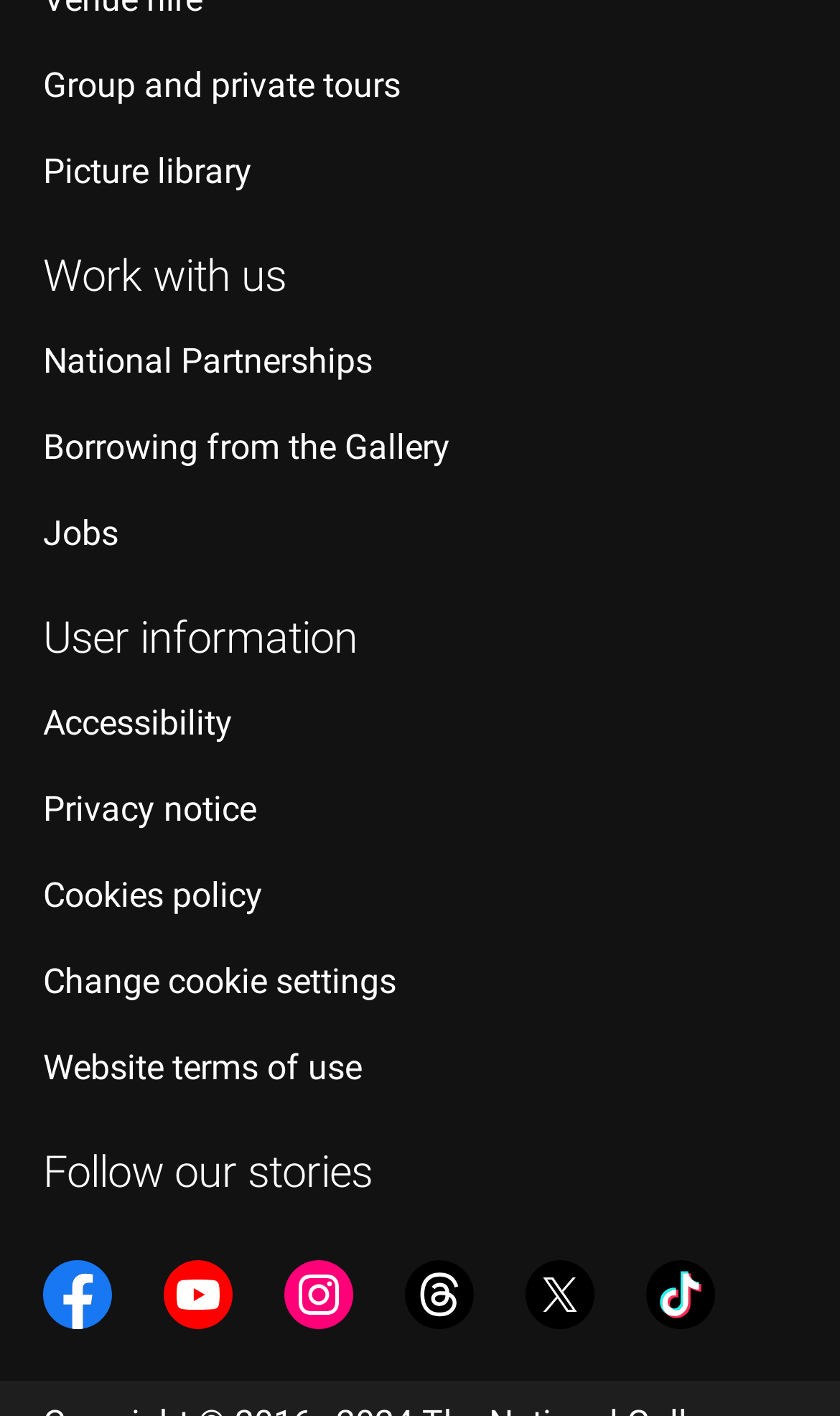How many social media links are present on the webpage?
Answer with a single word or phrase by referring to the visual content.

6